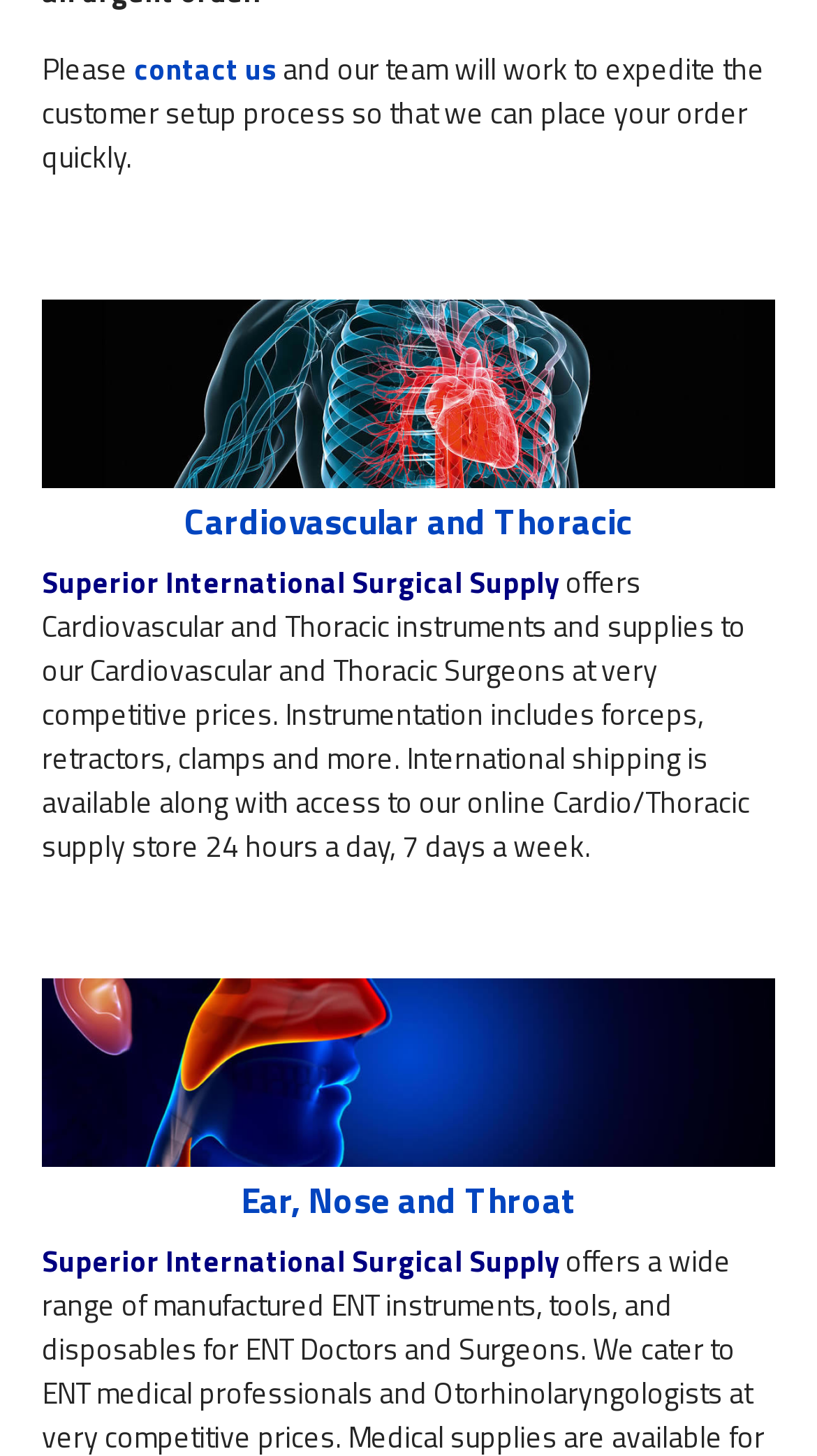Utilize the details in the image to thoroughly answer the following question: What is the second category of instruments offered?

The heading 'Ear, Nose and Throat' and the link 'Ear, Nose and Throat' suggest that the second category of instruments offered is Ear, Nose and Throat.